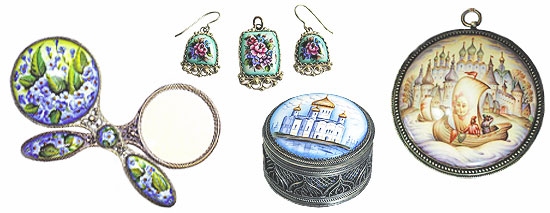What is depicted on the pendant?
We need a detailed and meticulous answer to the question.

According to the caption, the pendant showcases a 'vibrant illustration of a historical sailing scene against a backdrop of distinctive Russian architecture', indicating that the pendant features a historical sailing scene.